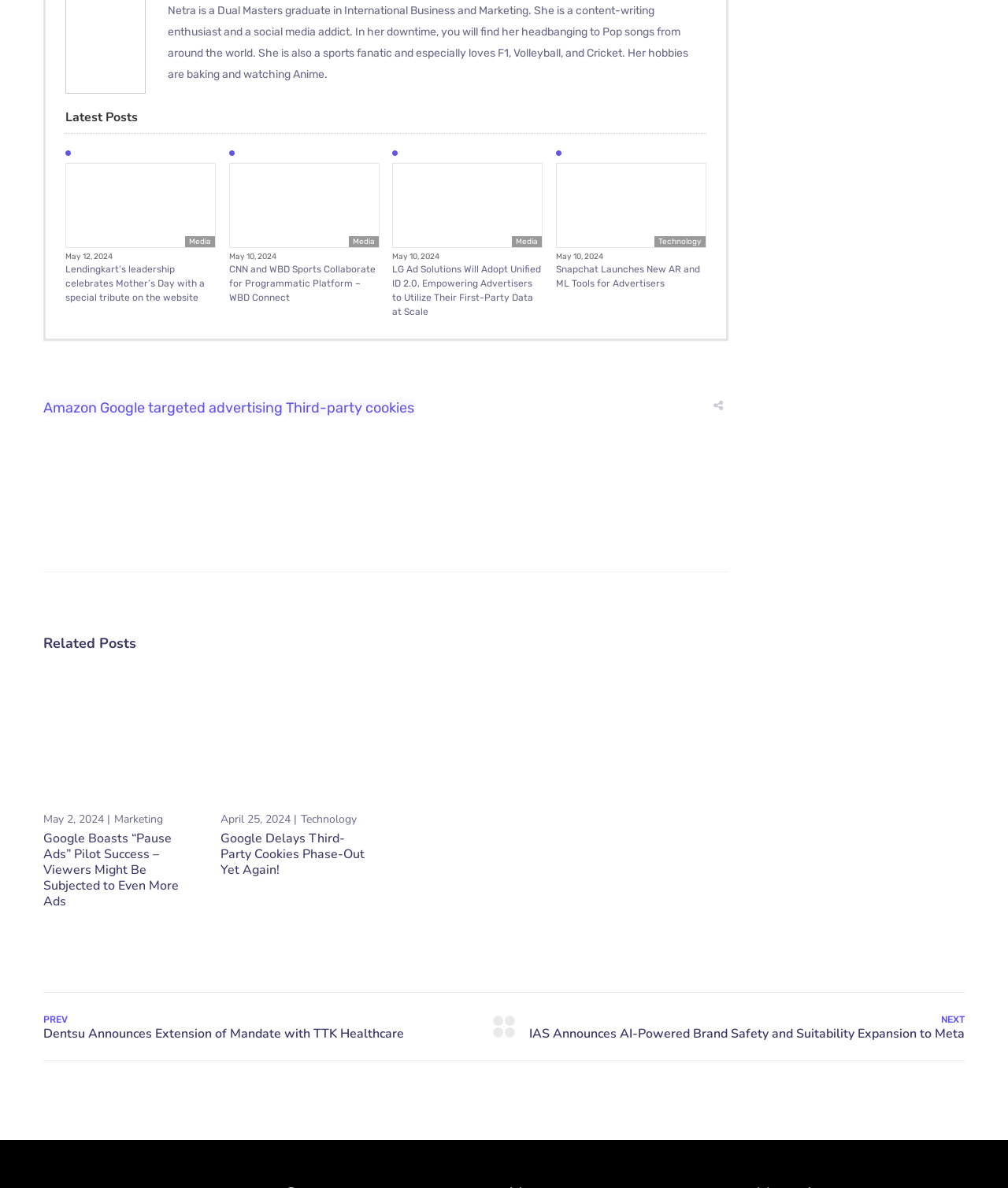What is the date of the latest post?
Give a detailed explanation using the information visible in the image.

The latest post is 'Lendingkart’s leadership celebrates Mother’s Day with a special tribute on the website', and its date is mentioned as 'May 12, 2024' in the static text element.